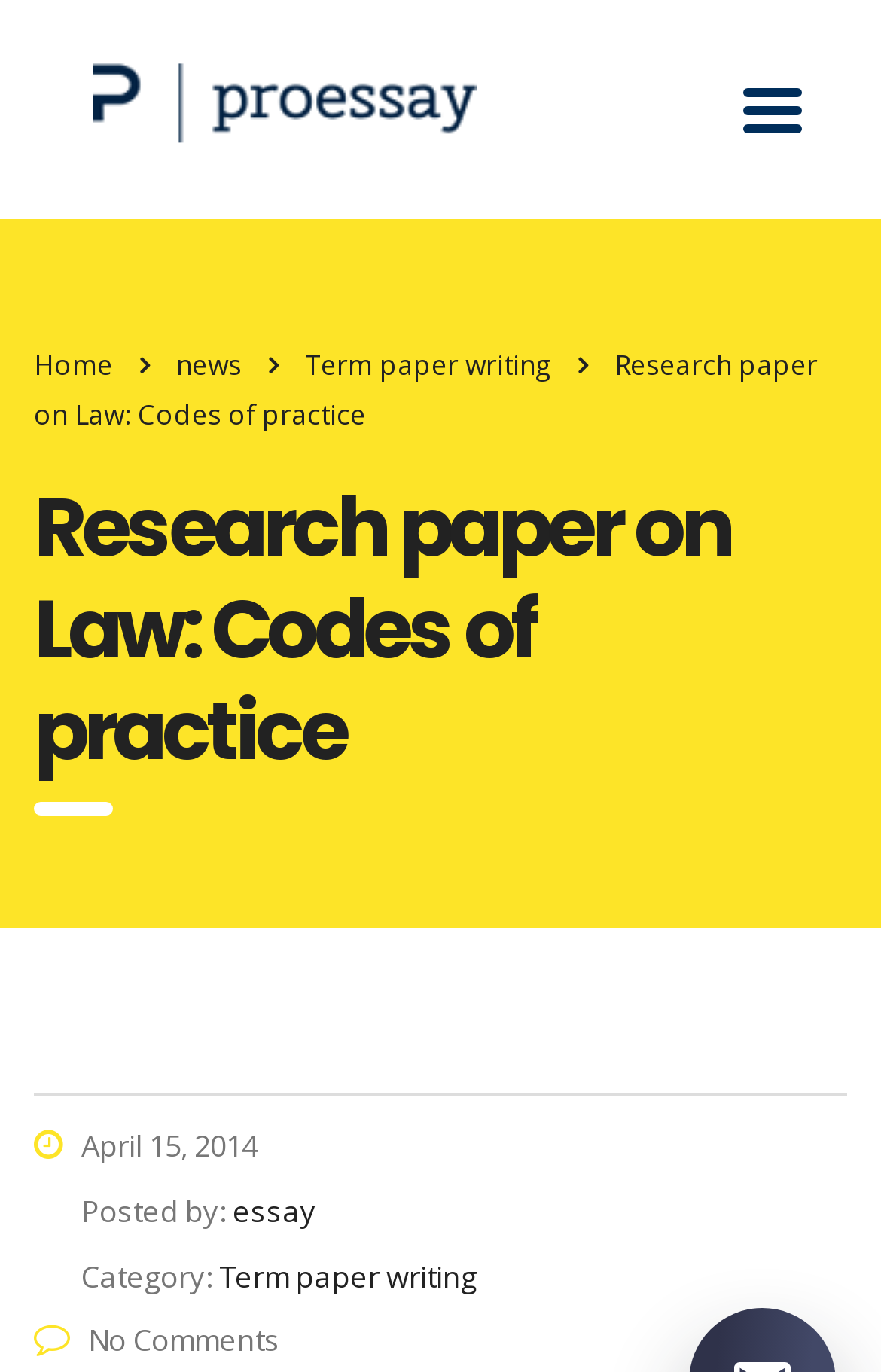Who posted the research paper?
Please give a detailed and elaborate answer to the question.

The author of the research paper can be found at the bottom of the webpage, where it says 'Posted by: essay'.